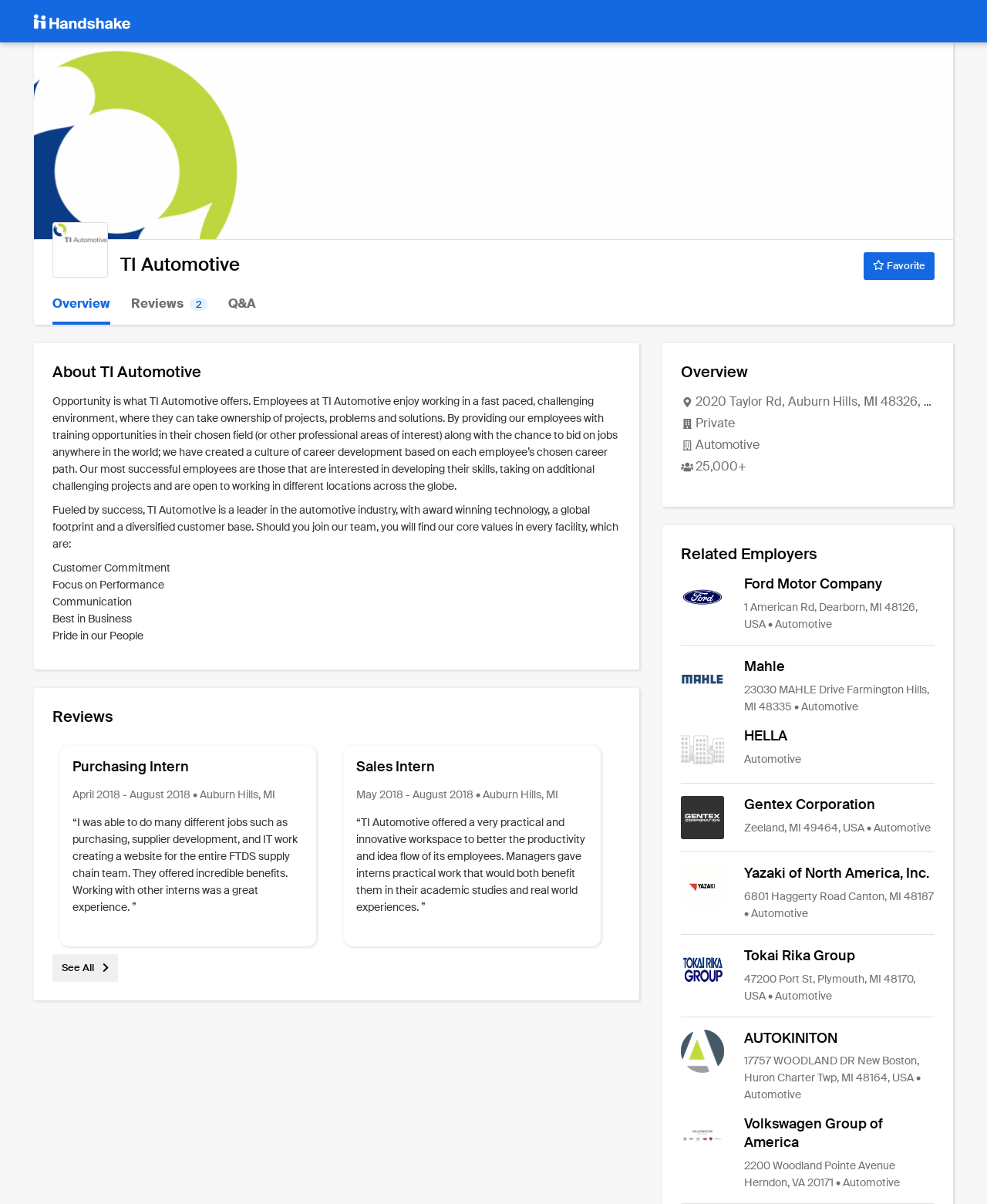Can you provide the bounding box coordinates for the element that should be clicked to implement the instruction: "Favorite TI Automotive"?

[0.875, 0.209, 0.947, 0.232]